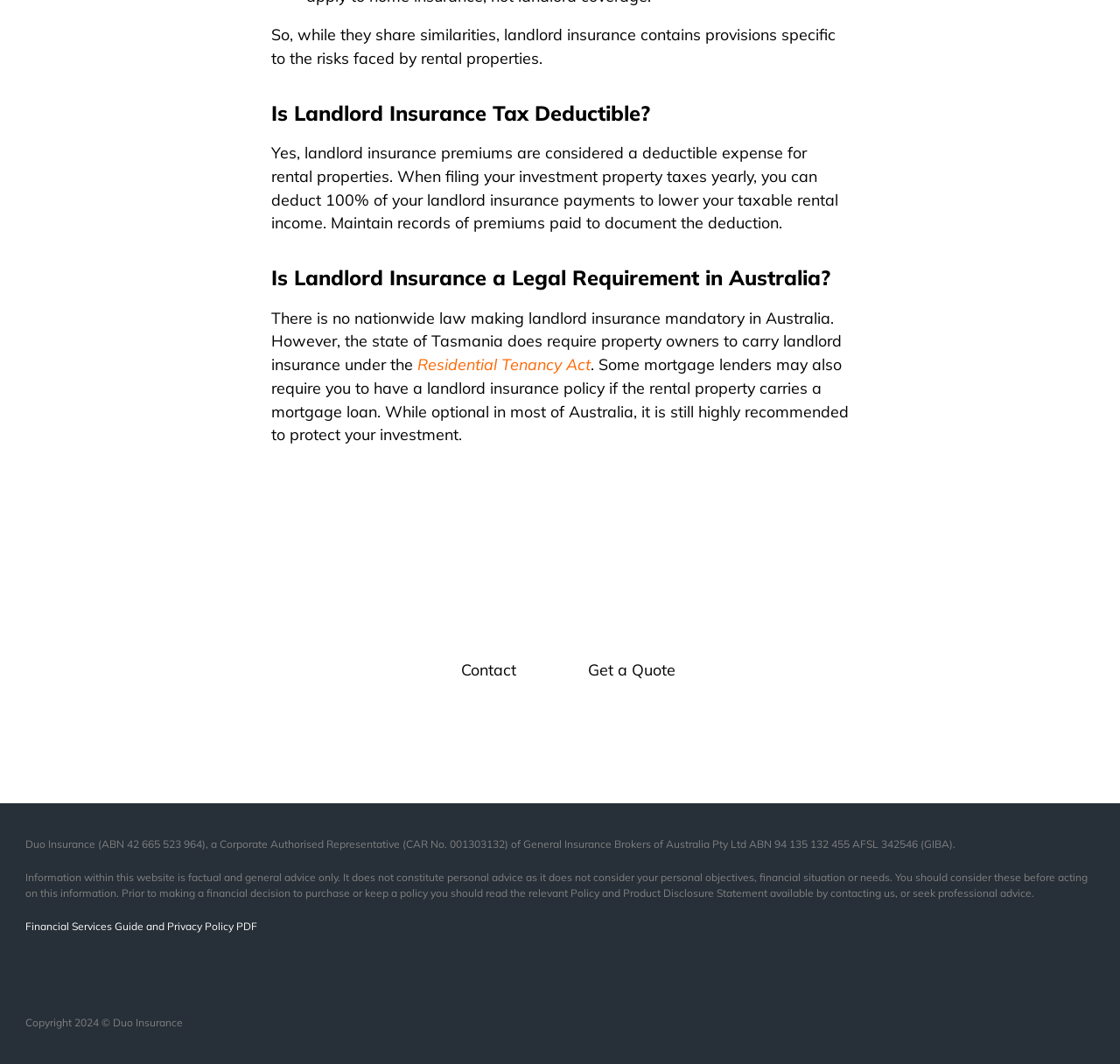Given the description of a UI element: "Contact", identify the bounding box coordinates of the matching element in the webpage screenshot.

[0.378, 0.612, 0.495, 0.648]